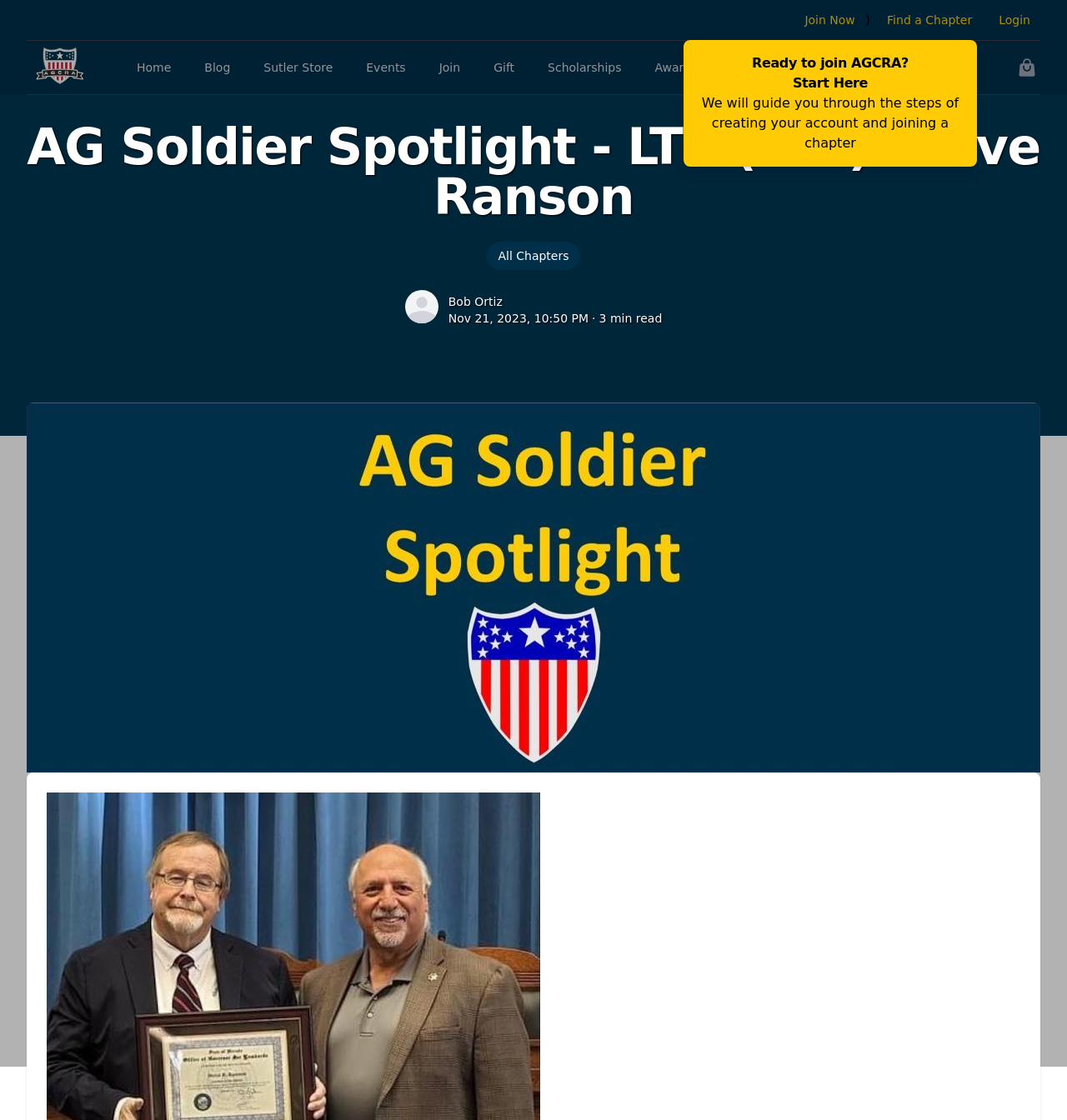Specify the bounding box coordinates (top-left x, top-left y, bottom-right x, bottom-right y) of the UI element in the screenshot that matches this description: Awards

[0.604, 0.047, 0.663, 0.074]